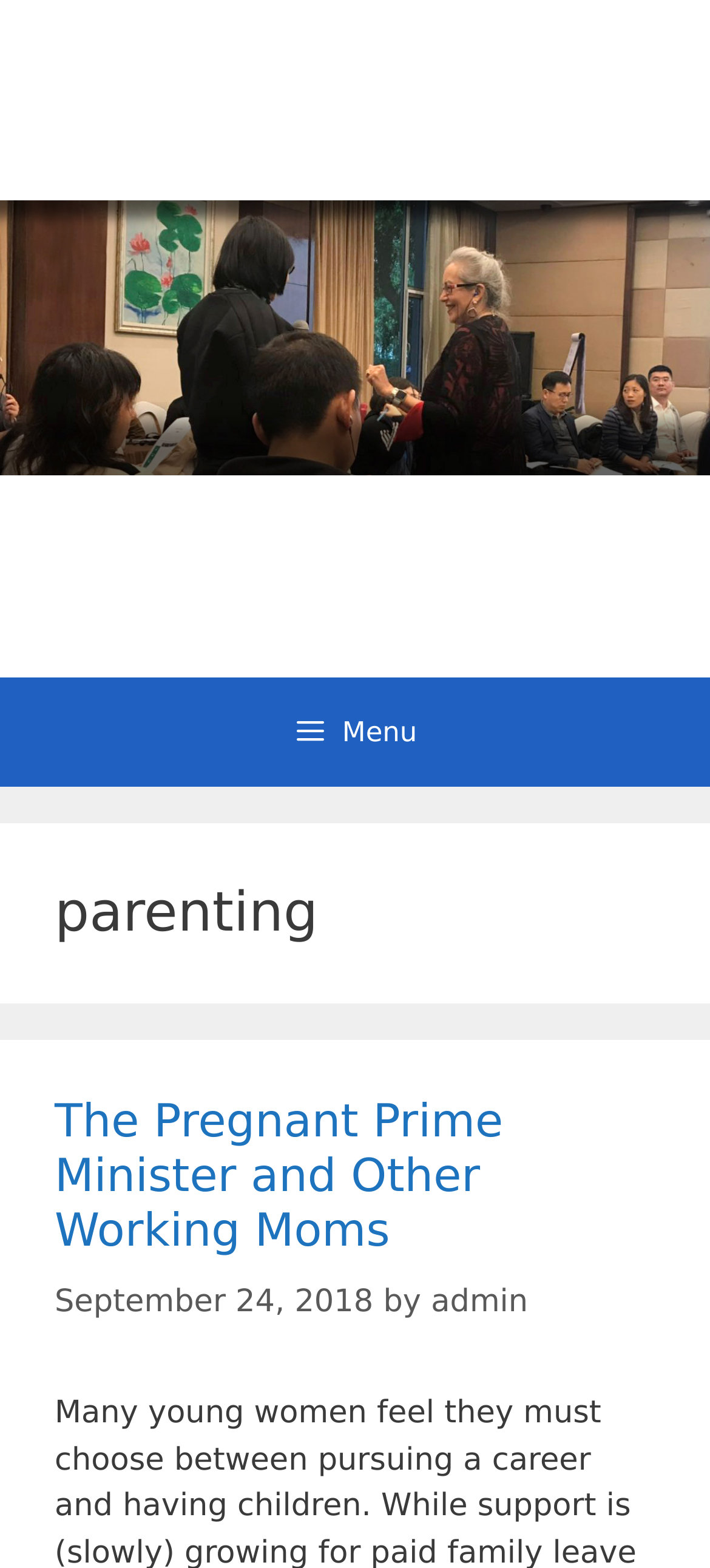Identify the bounding box for the UI element that is described as follows: "Telecommunications and Internet".

None